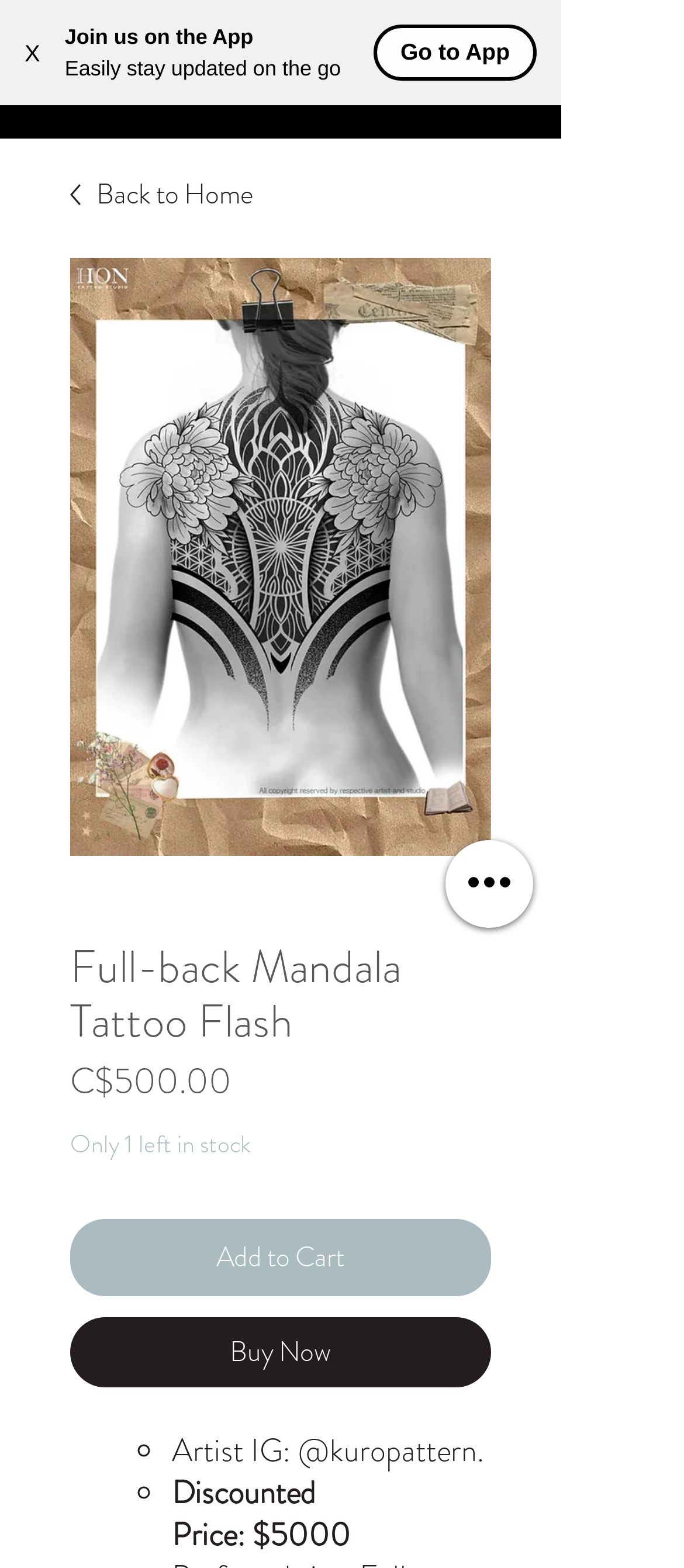Find the bounding box coordinates of the UI element according to this description: "Buy Now".

[0.103, 0.84, 0.718, 0.885]